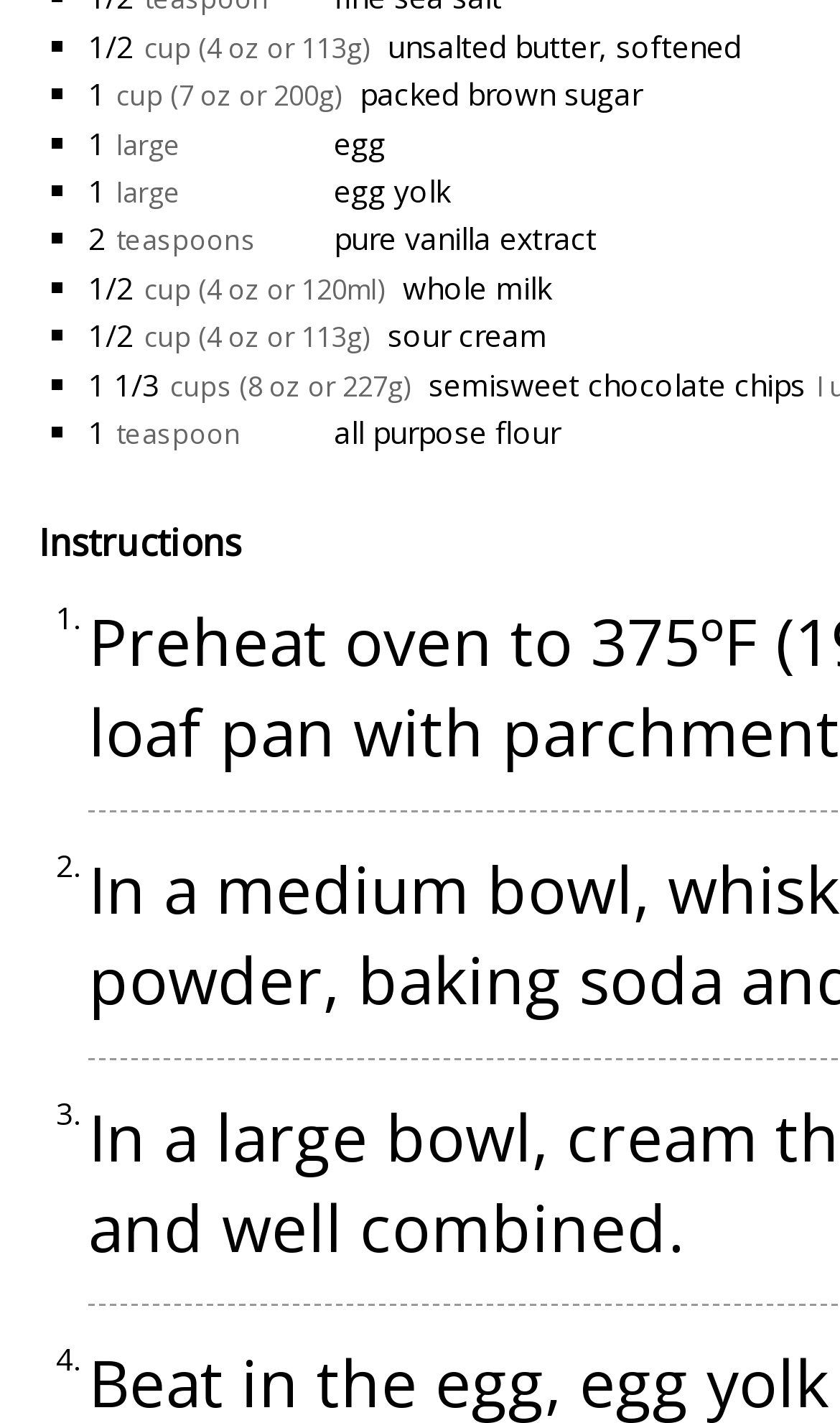From the webpage screenshot, predict the bounding box of the UI element that matches this description: "Garden landscaping".

None